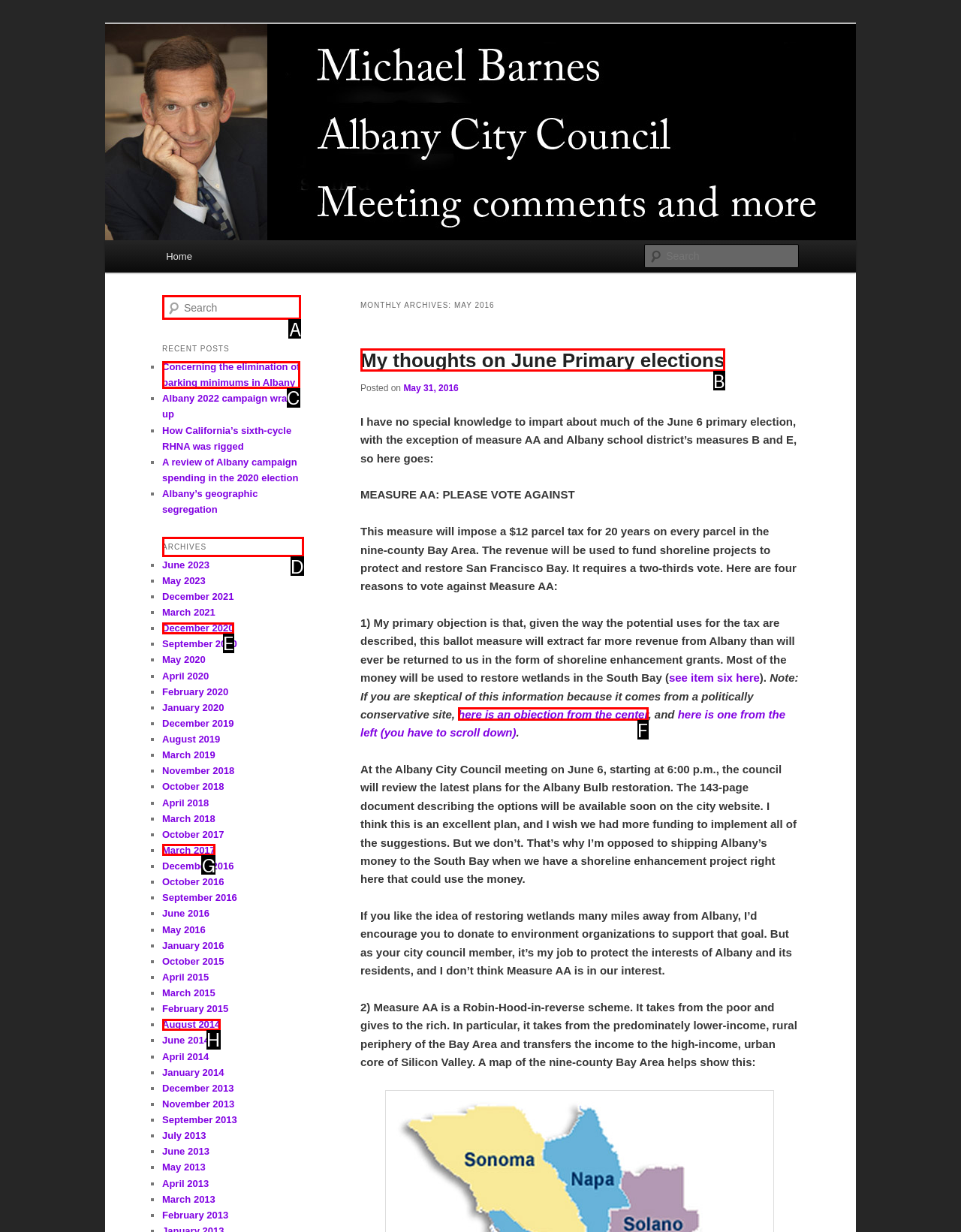Choose the HTML element that should be clicked to accomplish the task: View archives. Answer with the letter of the chosen option.

D